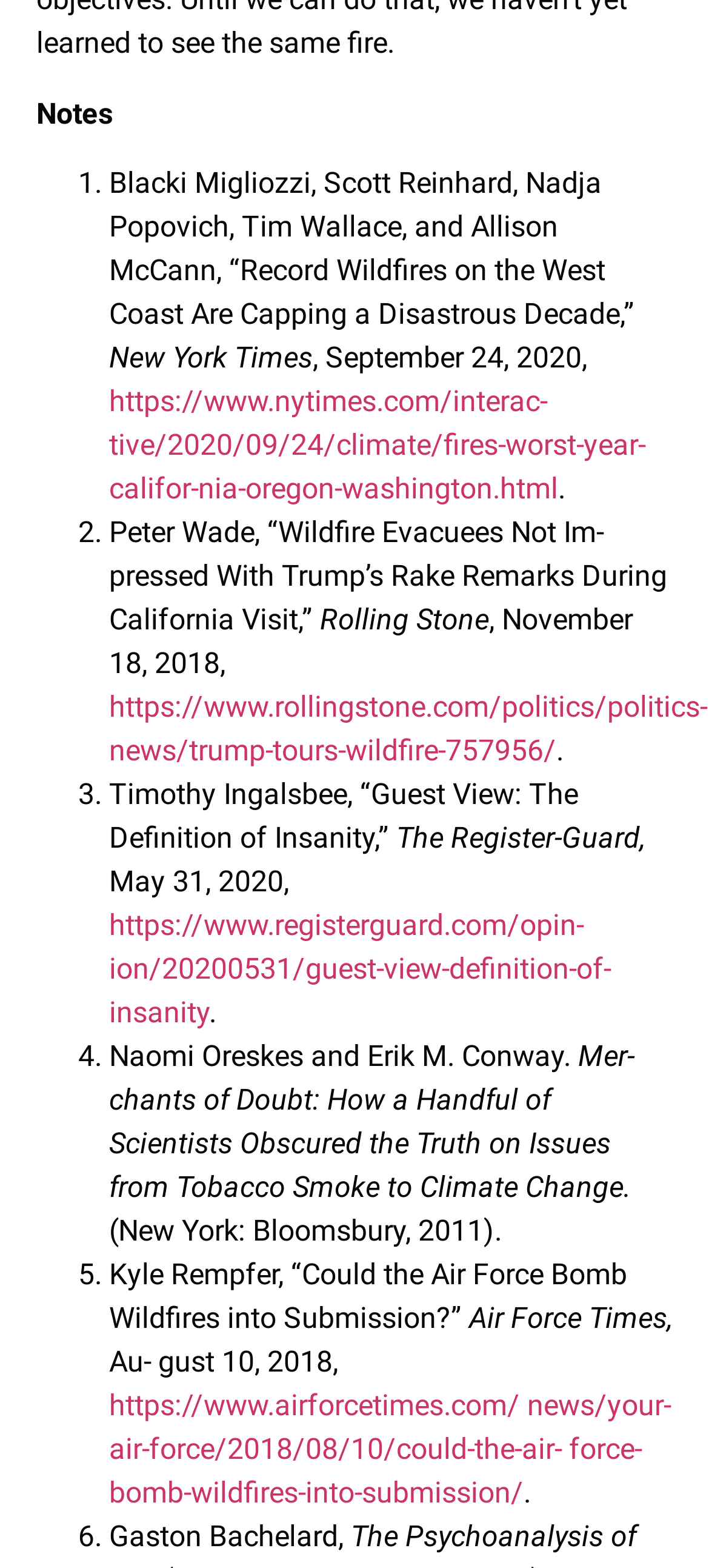Determine the bounding box coordinates for the clickable element required to fulfill the instruction: "Visit the Rolling Stone webpage". Provide the coordinates as four float numbers between 0 and 1, i.e., [left, top, right, bottom].

[0.154, 0.44, 0.997, 0.462]